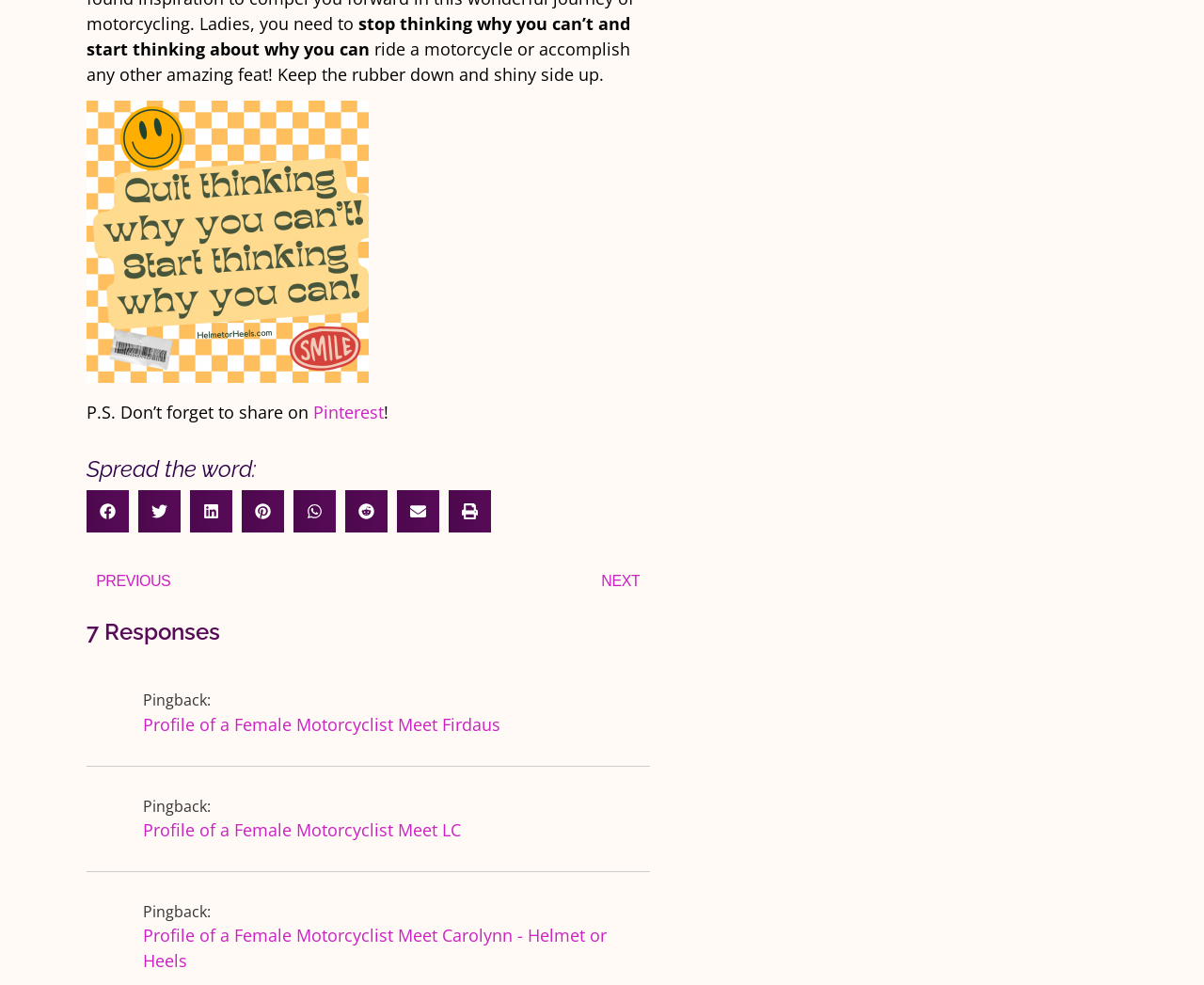Locate the bounding box coordinates of the element that needs to be clicked to carry out the instruction: "Share on Facebook". The coordinates should be given as four float numbers ranging from 0 to 1, i.e., [left, top, right, bottom].

[0.072, 0.497, 0.107, 0.54]